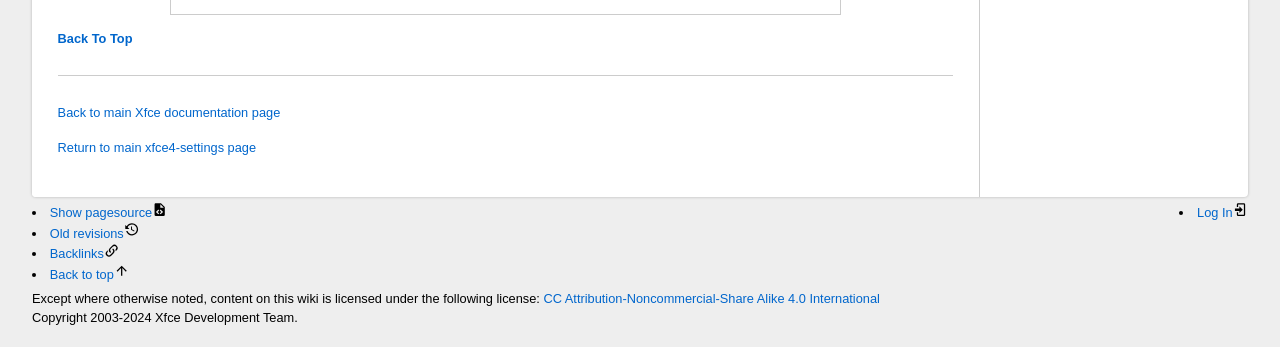Determine the bounding box coordinates for the UI element matching this description: "Return to main xfce4-settings page".

[0.045, 0.388, 0.2, 0.431]